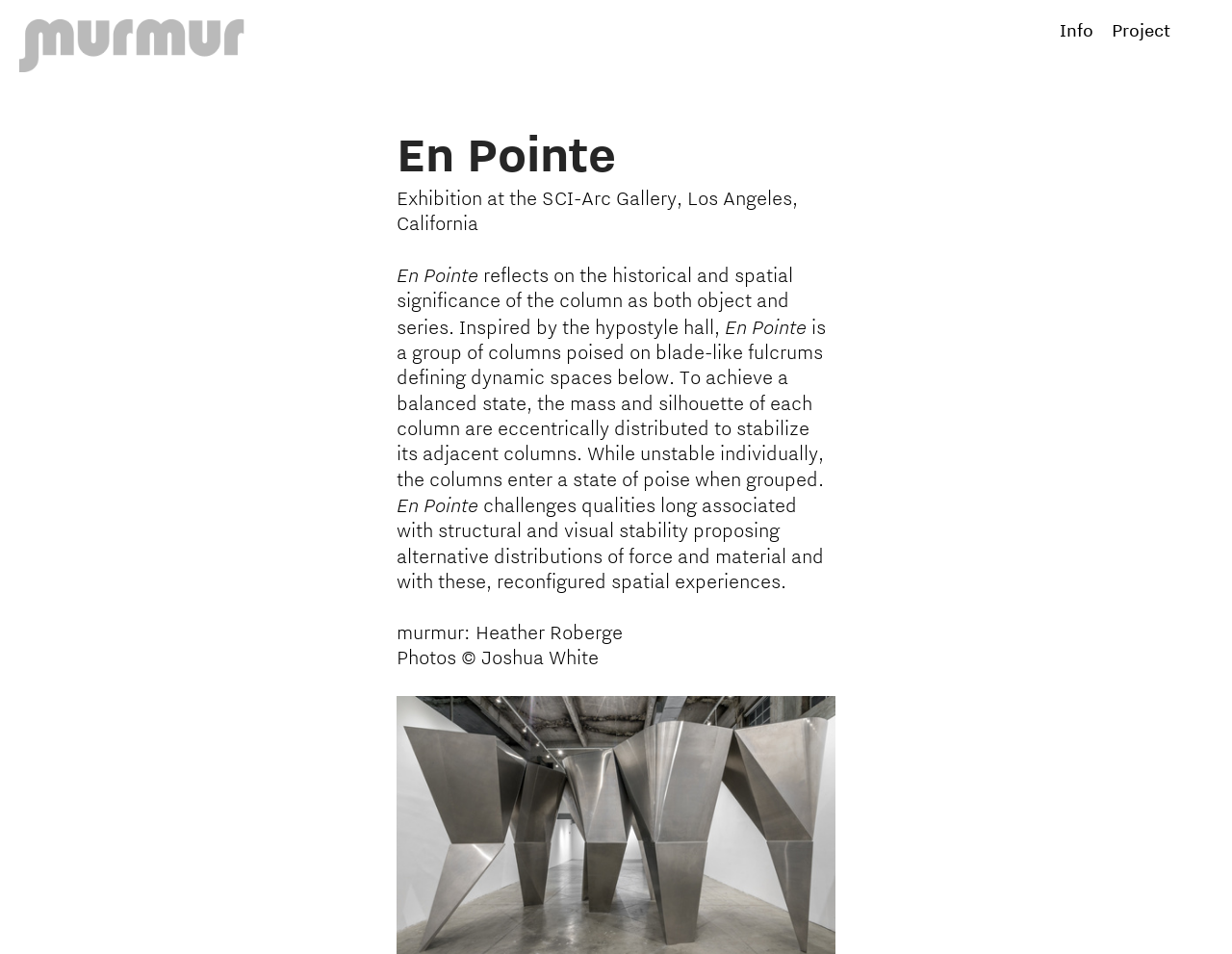Identify the bounding box of the HTML element described as: "Info".

[0.86, 0.0, 0.902, 0.043]